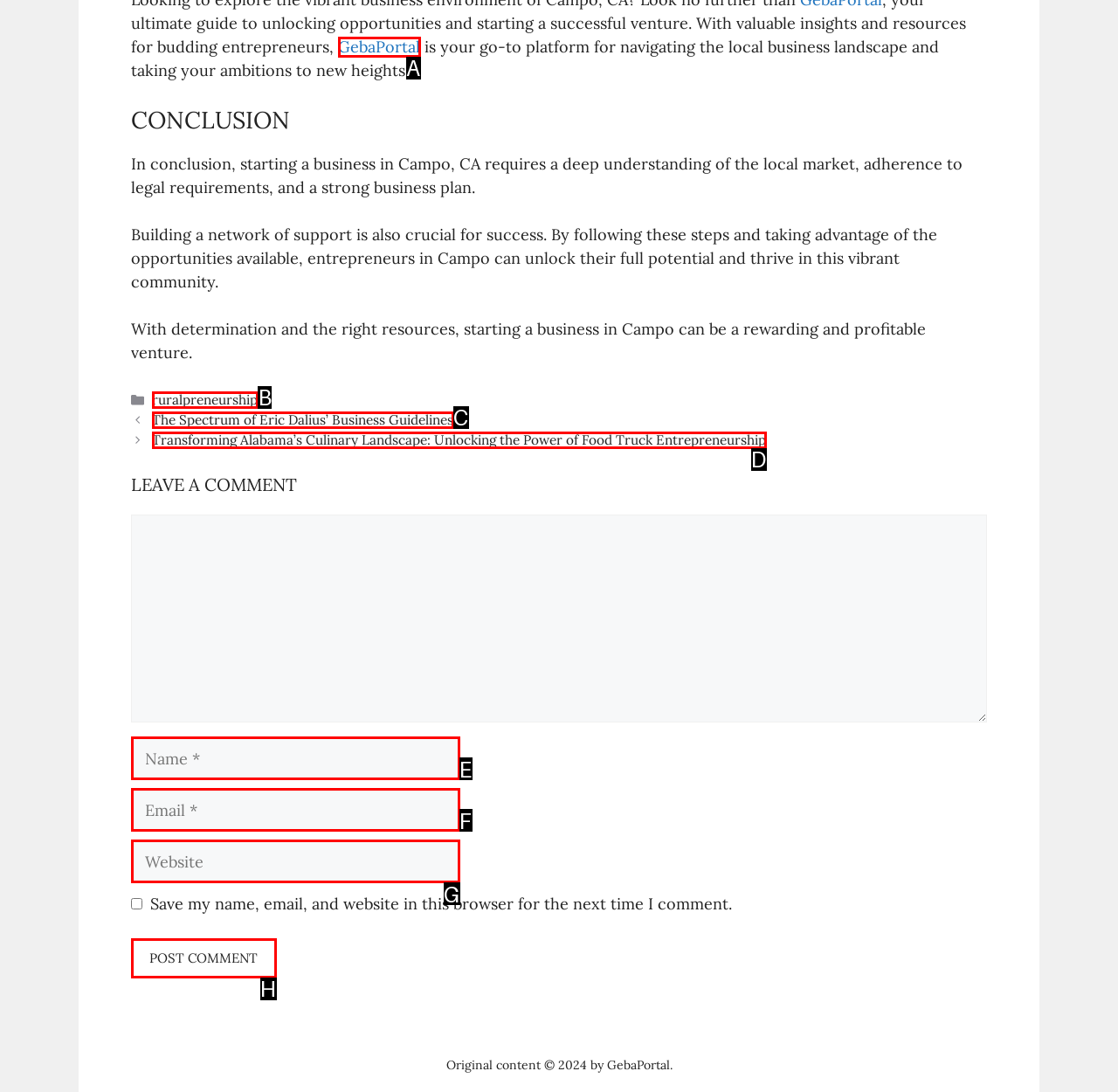Identify which lettered option to click to carry out the task: Click on the 'ruralpreneurship' link. Provide the letter as your answer.

B